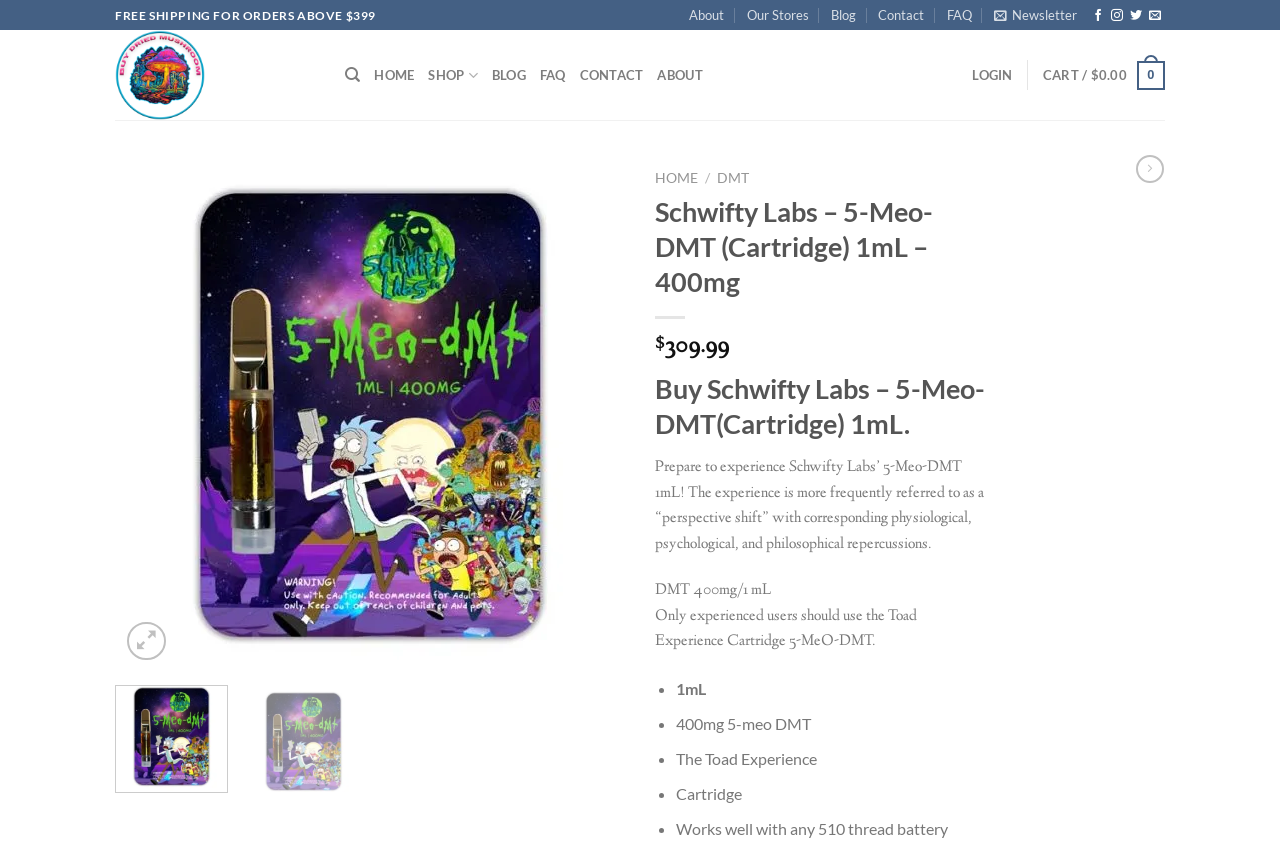Identify the bounding box coordinates of the section that should be clicked to achieve the task described: "View product details".

[0.09, 0.474, 0.488, 0.496]